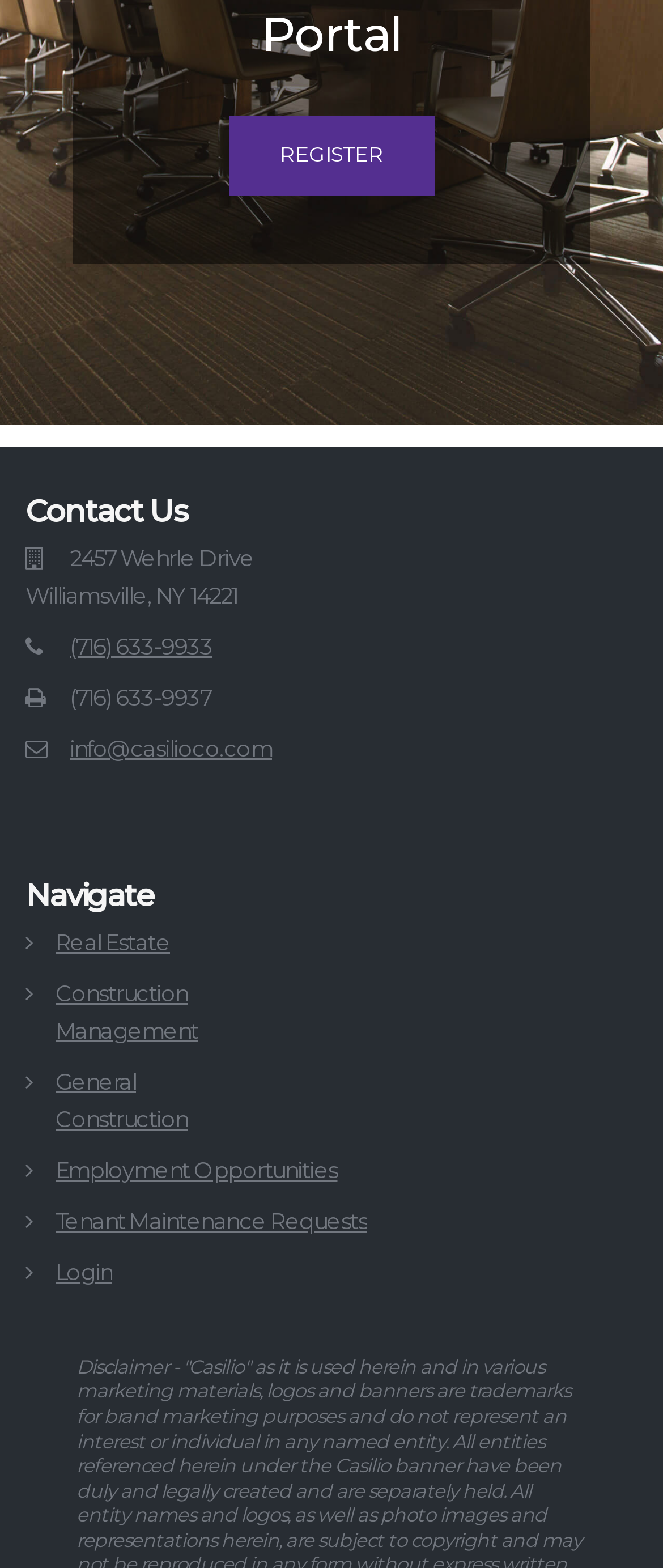Determine the bounding box coordinates of the clickable region to execute the instruction: "email info@casilioco.com". The coordinates should be four float numbers between 0 and 1, denoted as [left, top, right, bottom].

[0.105, 0.468, 0.41, 0.486]